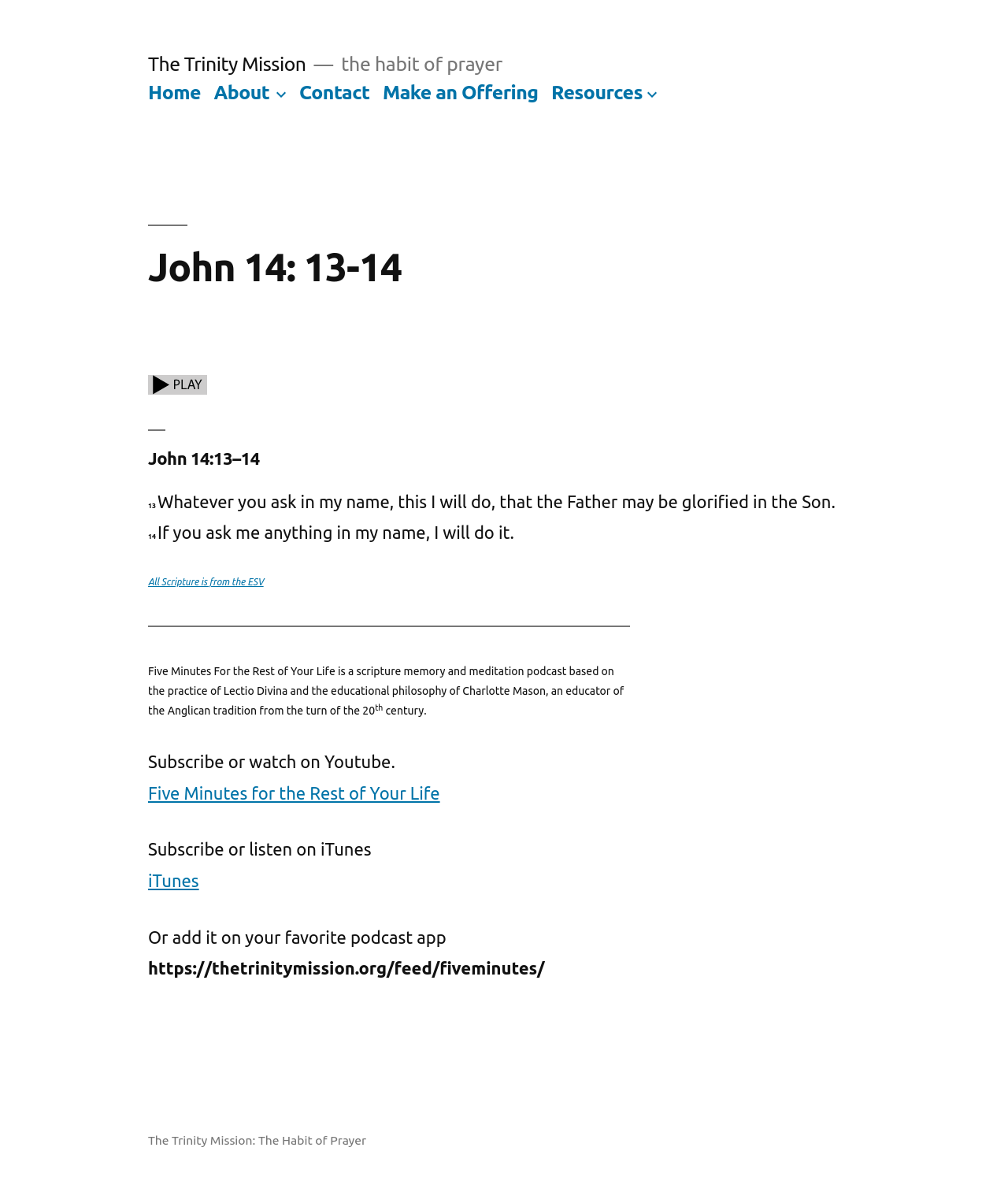Pinpoint the bounding box coordinates of the area that must be clicked to complete this instruction: "Visit the 'About' page".

[0.212, 0.068, 0.267, 0.086]